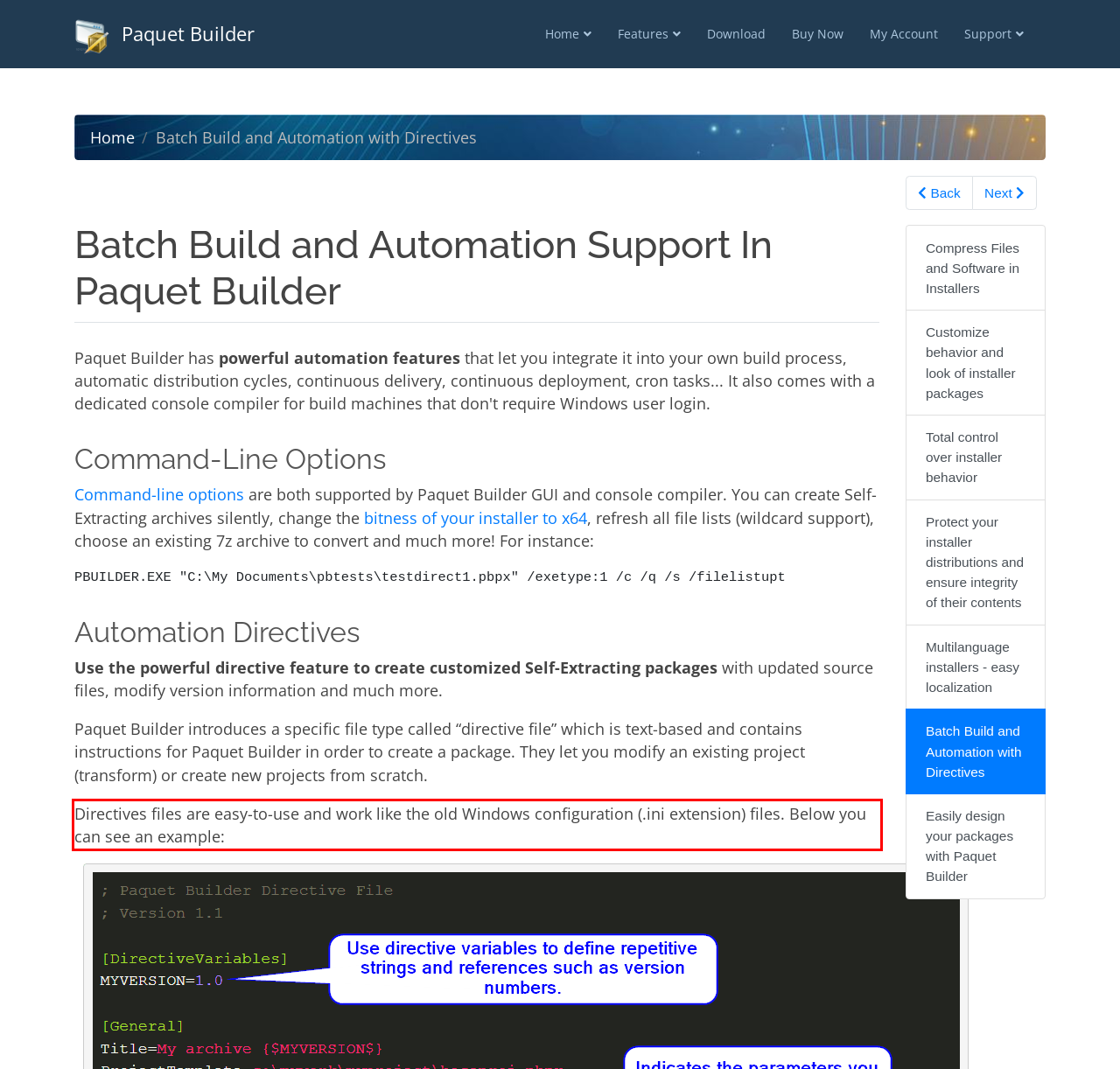Please analyze the screenshot of a webpage and extract the text content within the red bounding box using OCR.

Directives files are easy-to-use and work like the old Windows configuration (.ini extension) files. Below you can see an example: